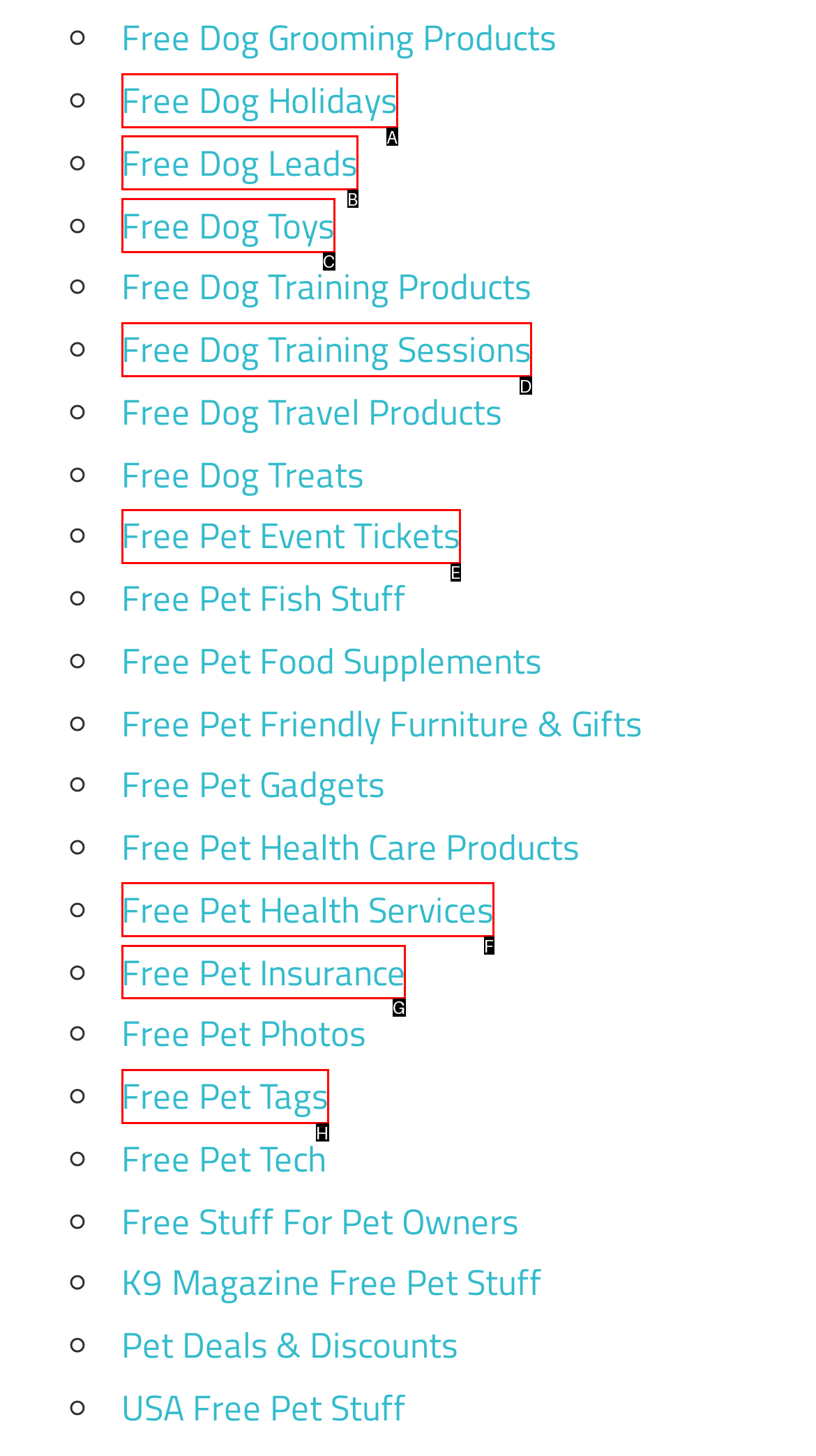Identify the letter of the UI element you need to select to accomplish the task: View free pet insurance options.
Respond with the option's letter from the given choices directly.

G